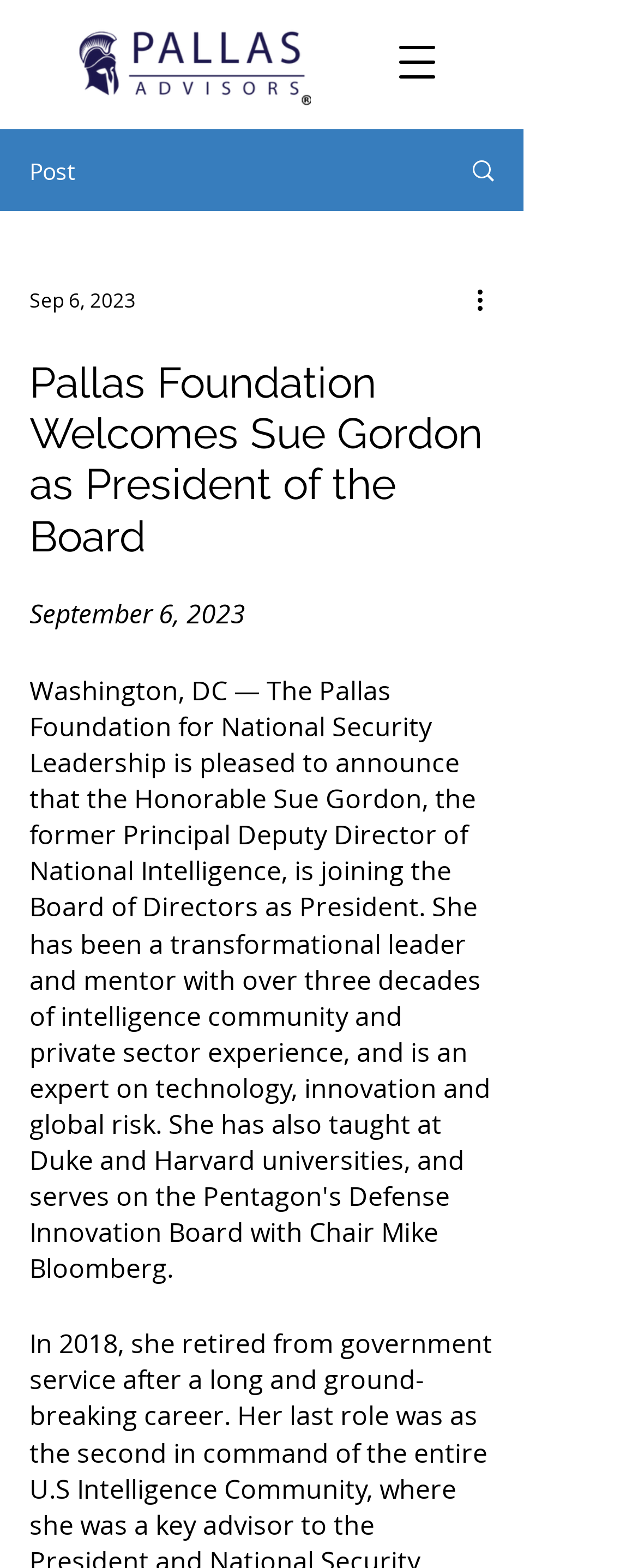Give a full account of the webpage's elements and their arrangement.

The webpage appears to be an announcement page from the Pallas Foundation for National Security Leadership. At the top left corner, there is a Pallas logo image. Next to it, on the top right corner, is a button to open a navigation menu. 

Below the logo, there is a section with a "Post" label, followed by a link with an image and a date "Sep 6, 2023" next to it. The link also has a "More actions" button with an image. 

The main content of the page is a heading that reads "Pallas Foundation Welcomes Sue Gordon as President of the Board", which spans across most of the page width. Below the heading, there is a date "September 6, 2023" in a smaller font. 

The announcement itself is not explicitly stated on the page, but based on the meta description, it appears to be about the Honorable Sue Gordon, the former Principal Deputy Director of National Intelligence, joining the Pallas Foundation as President of the Board.